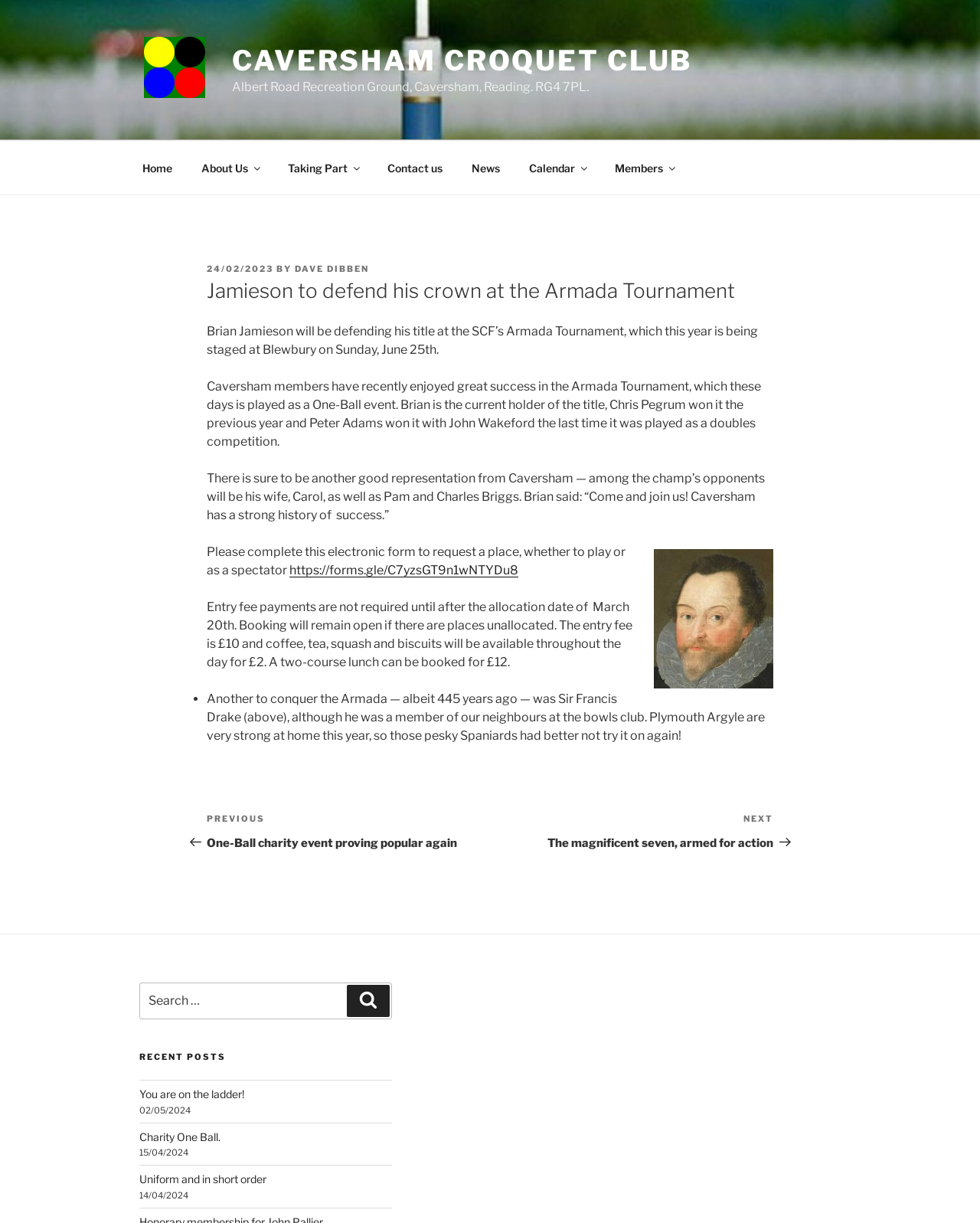Answer the question below using just one word or a short phrase: 
What is the entry fee for the Armada Tournament?

£10